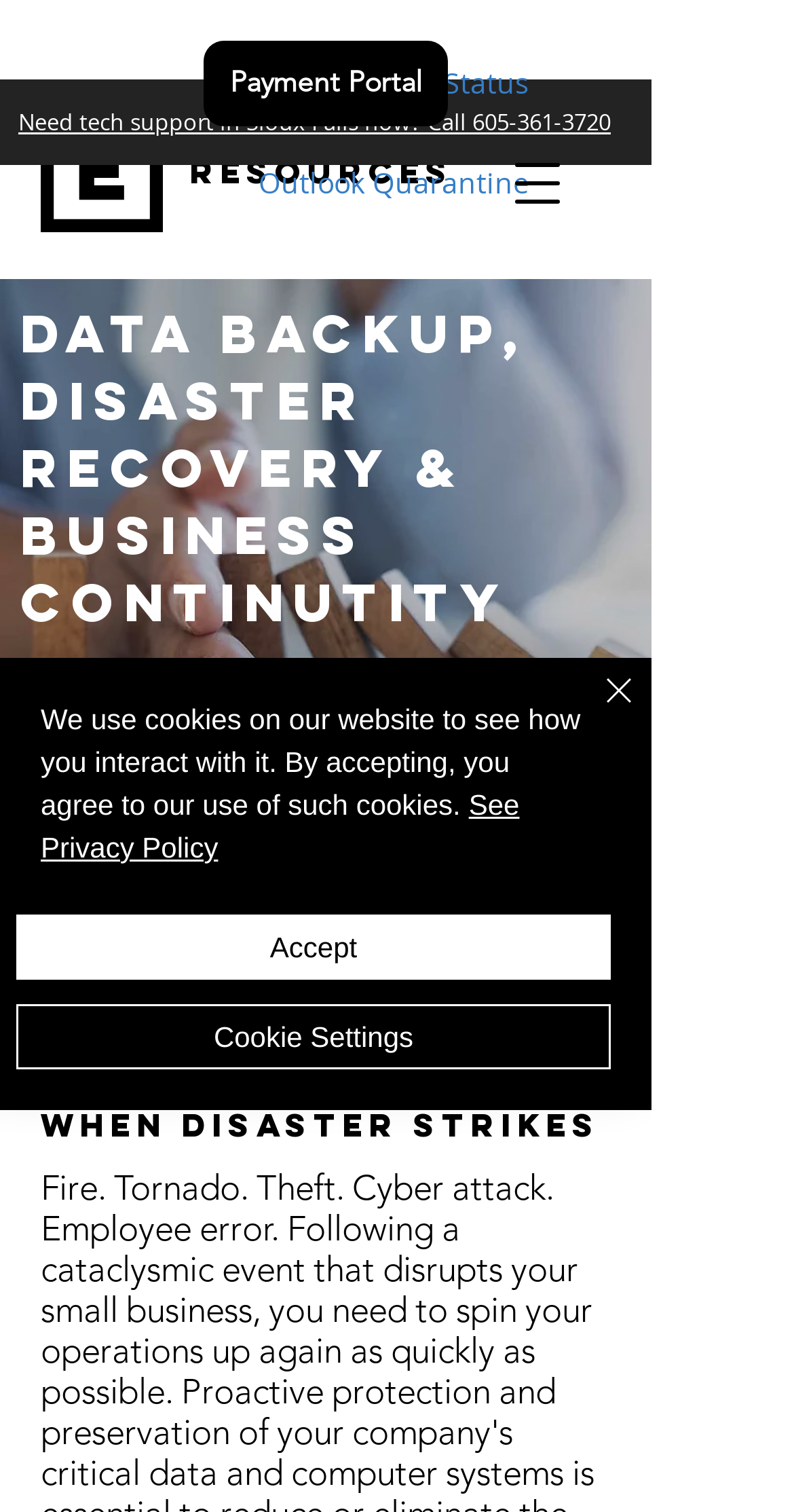Offer an in-depth caption of the entire webpage.

The webpage is focused on data backup, disaster recovery, and business continuity services provided by ELBO. At the top left, there is an ELBO logo, an uppercase "E" on a white square with a thick black border. Next to the logo, there is a heading that reads "Need tech support in Sioux Falls now? Call 605-361-3720". Below the logo, there are several links, including "Microsoft 365 Status", "Outlook Quarantine", and "Payment Portal".

On the main content area, there is a large image depicting a disaster recovery and business continuity concept, with a hand holding blocks. Above the image, there is a heading that reads "Data Backup, Disaster Recovery & Business Continuity". Below the image, there is a paragraph of text that explains the importance of preparing for unexpected events that could disrupt business operations.

To the right of the image, there is a call-to-action link that reads "I want to be ready". Below the image, there is another heading that reads "Limit your losses when disaster strikes". At the bottom right, there is a button labeled "Quick actions".

Additionally, there is a cookie policy alert at the bottom of the page, which informs users that the website uses cookies to track interactions. The alert includes links to "See Privacy Policy" and buttons to "Accept" or adjust "Cookie Settings". There is also a "Close" button with a corresponding image to dismiss the alert.